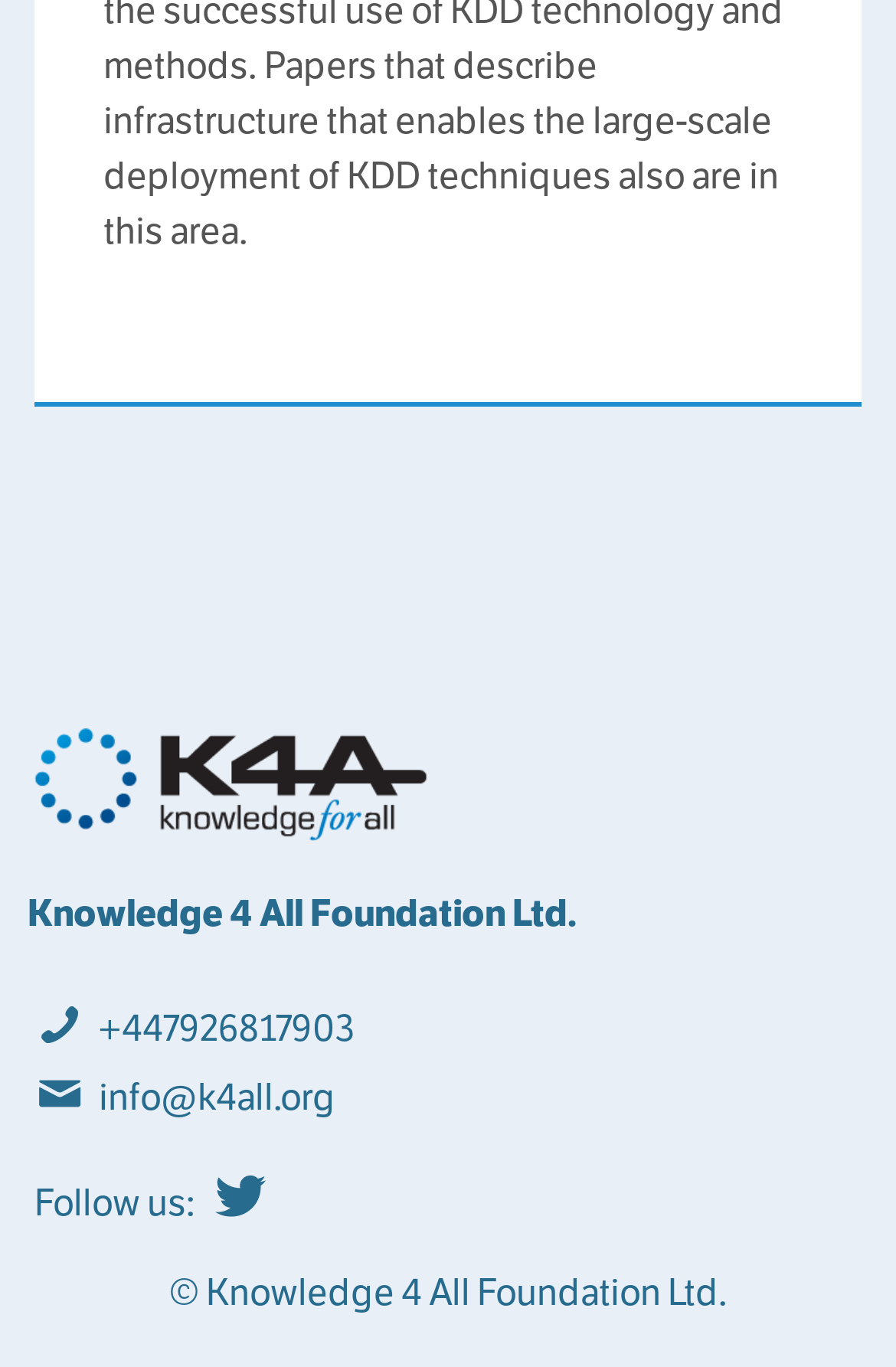Answer the question below in one word or phrase:
What is the email address of the organization?

info@k4all.org